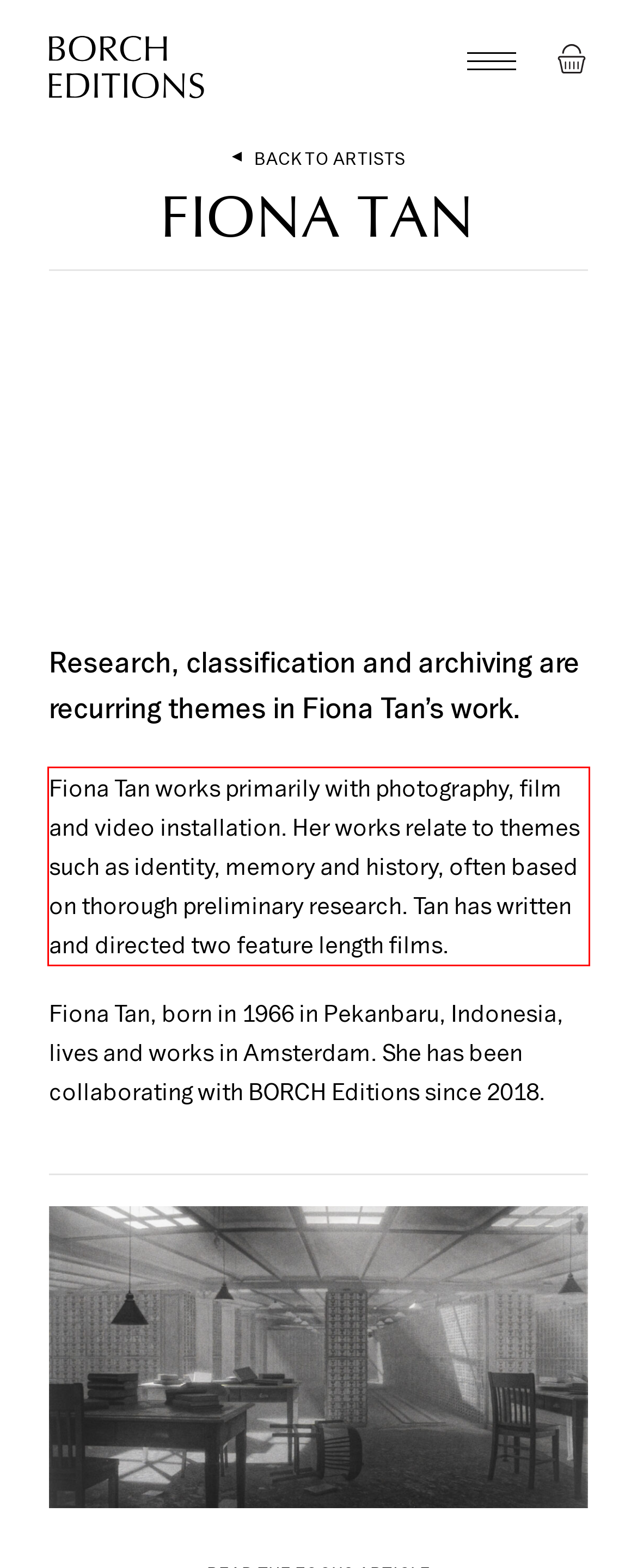Identify the text inside the red bounding box on the provided webpage screenshot by performing OCR.

Fiona Tan works primarily with photography, film and video installation. Her works relate to themes such as identity, memory and history, often based on thorough preliminary research. Tan has written and directed two feature length films.